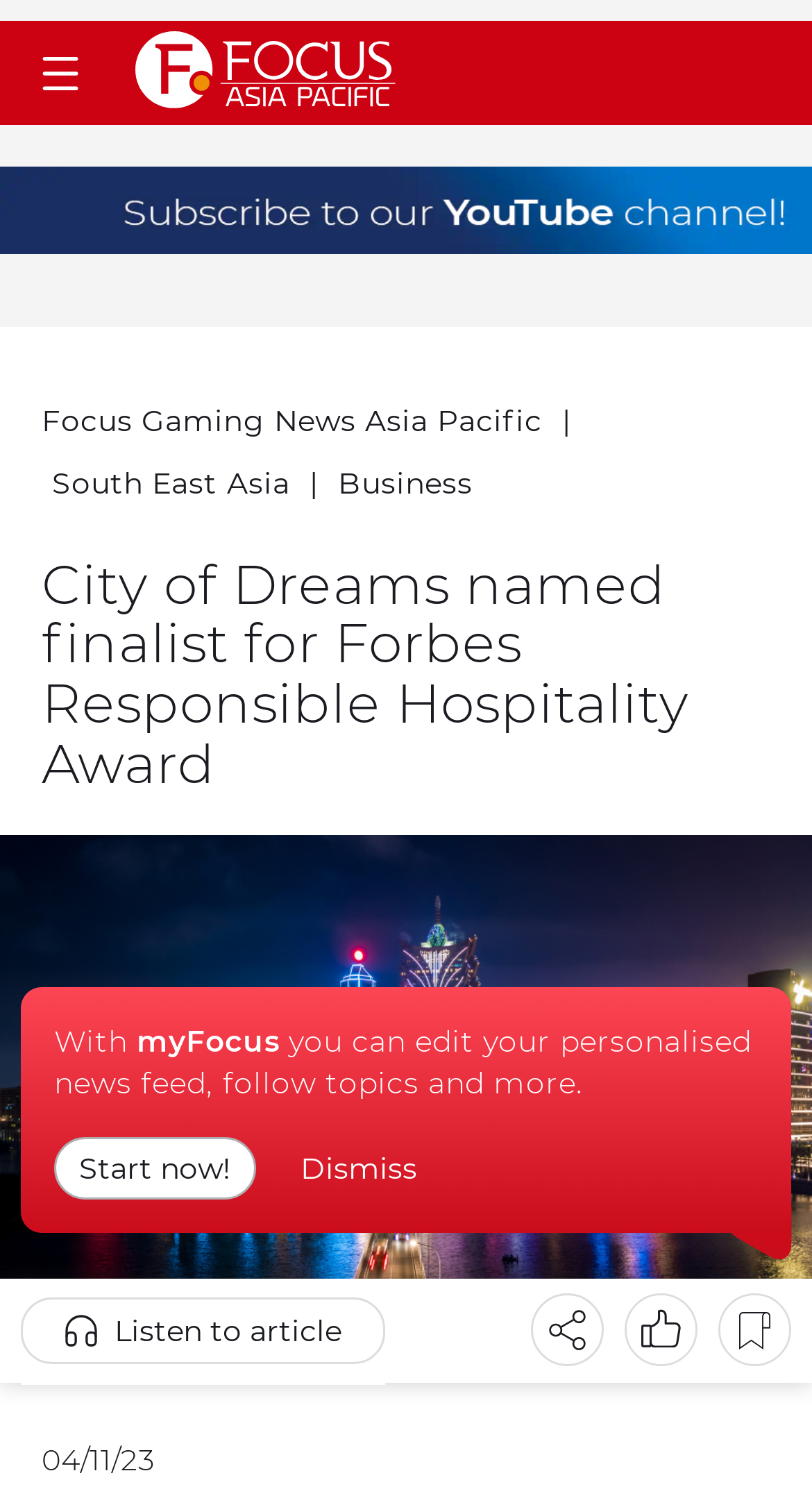Find the bounding box coordinates of the clickable area required to complete the following action: "View City of Dreams news".

[0.051, 0.369, 0.949, 0.527]